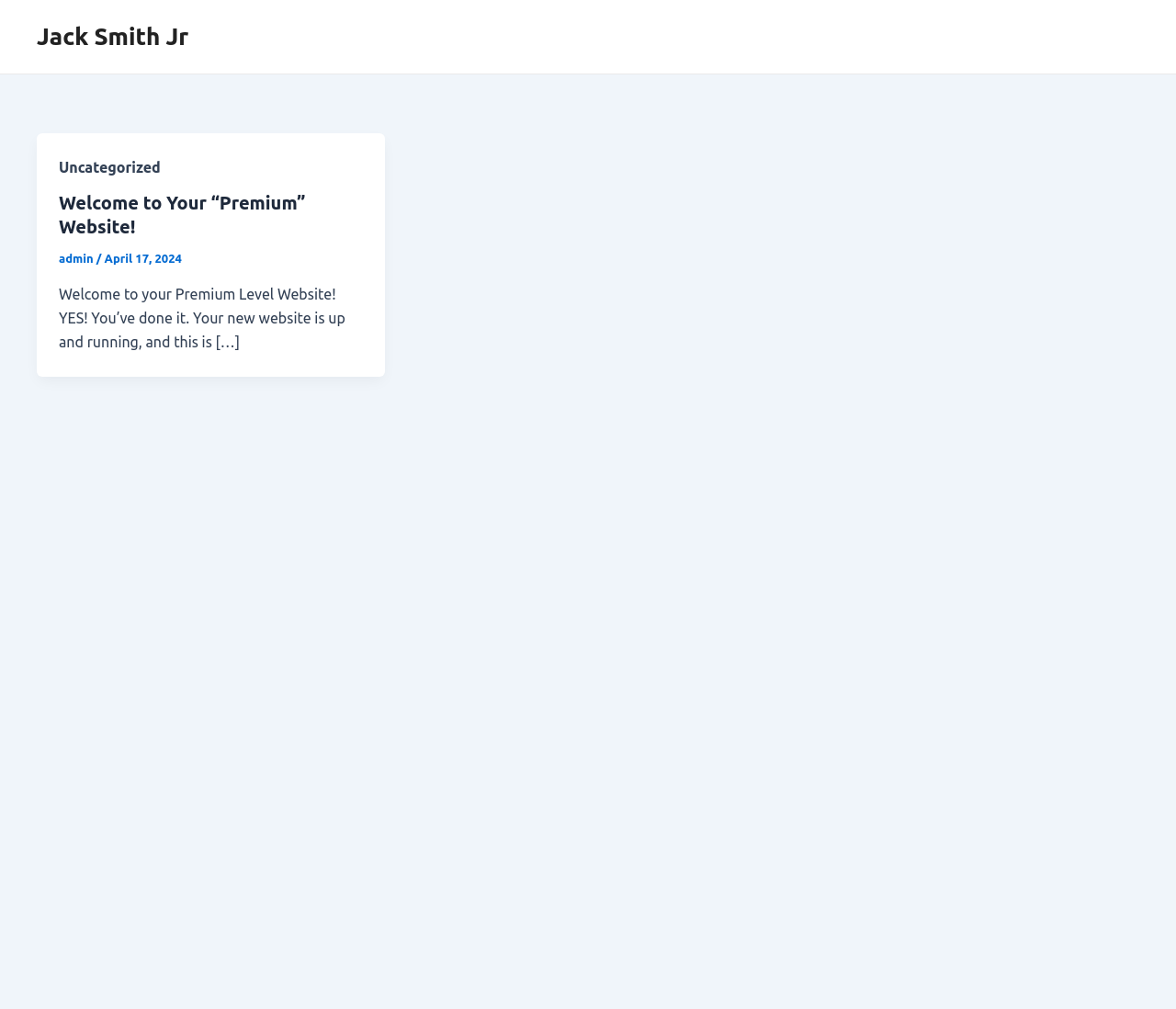What is the main topic of the article?
Please provide a detailed and comprehensive answer to the question.

I inferred the main topic of the article by reading the heading element with the text 'Welcome to Your “Premium” Website!' and the StaticText element with the text 'Welcome to your Premium Level Website!...' which suggests that the article is about a new website.